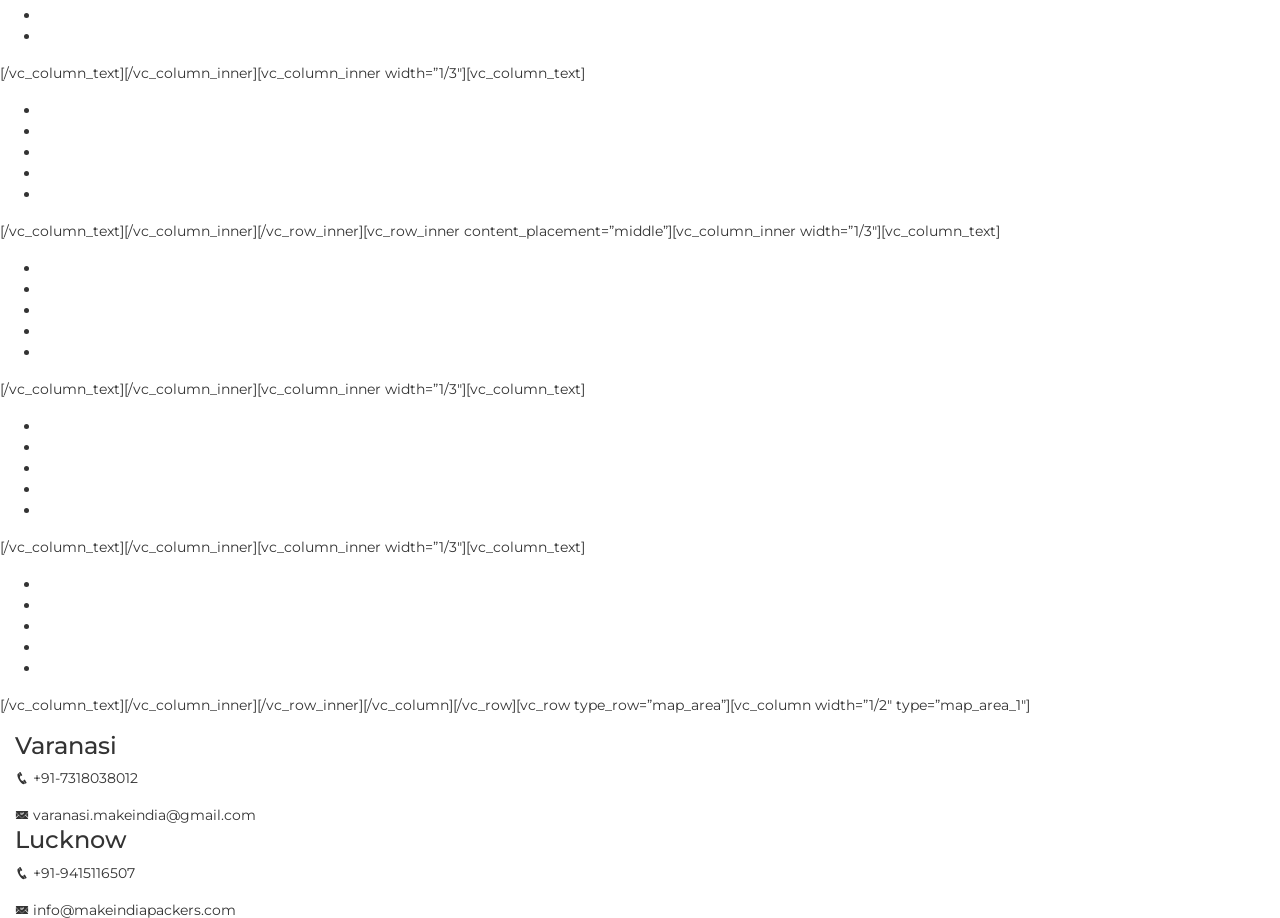Find the coordinates for the bounding box of the element with this description: "varanasi.makeindia@gmail.com".

[0.026, 0.878, 0.2, 0.898]